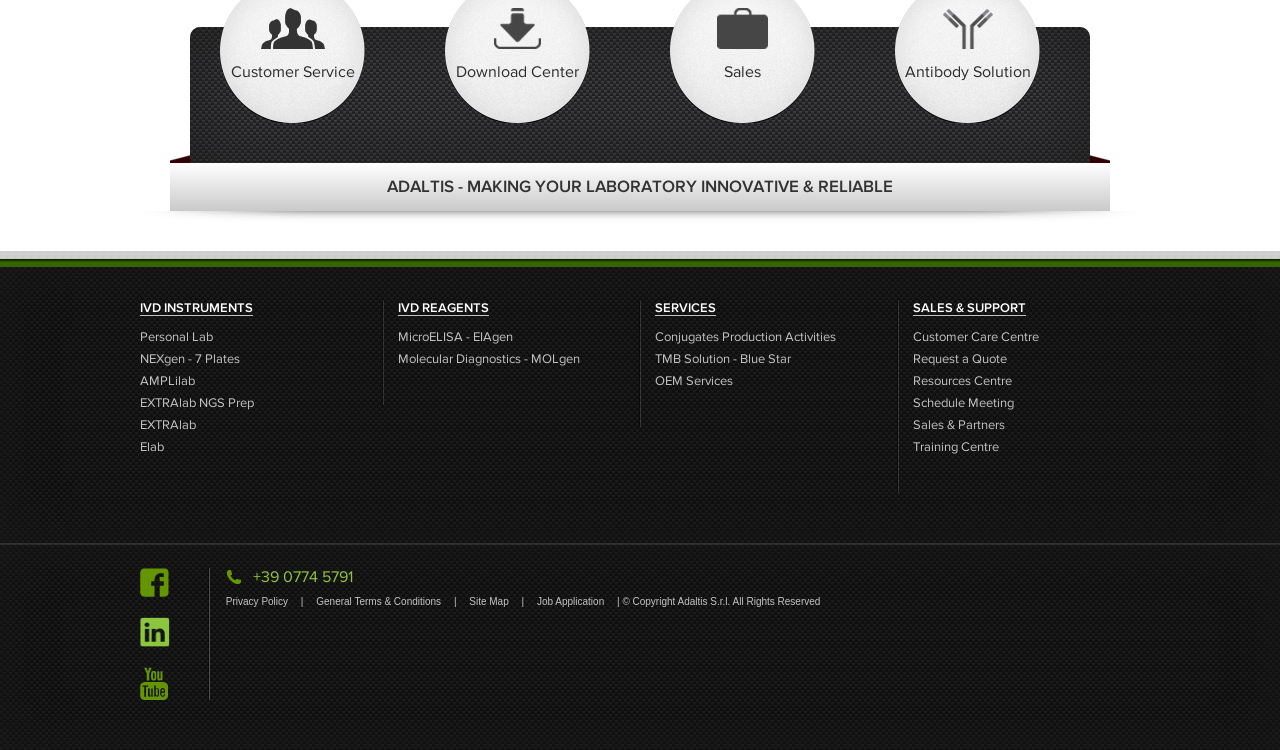Identify the bounding box coordinates for the UI element described as: "IVD REAGENTS".

[0.311, 0.402, 0.382, 0.421]